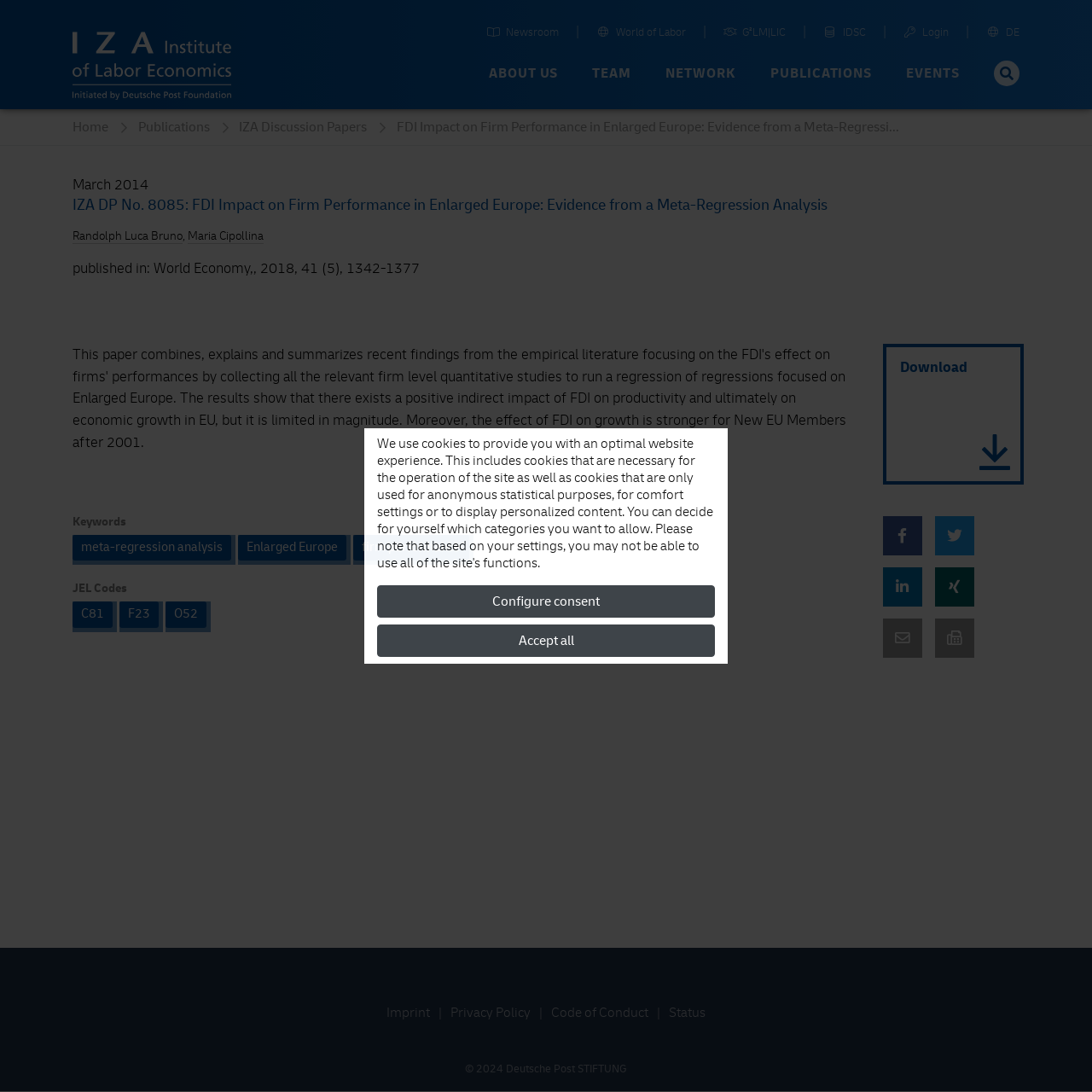Who are the authors of the paper?
Based on the screenshot, give a detailed explanation to answer the question.

I found the authors' names by looking at the section below the title, where it lists the authors as 'Randolph Luca Bruno' and 'Maria Cipollina'.